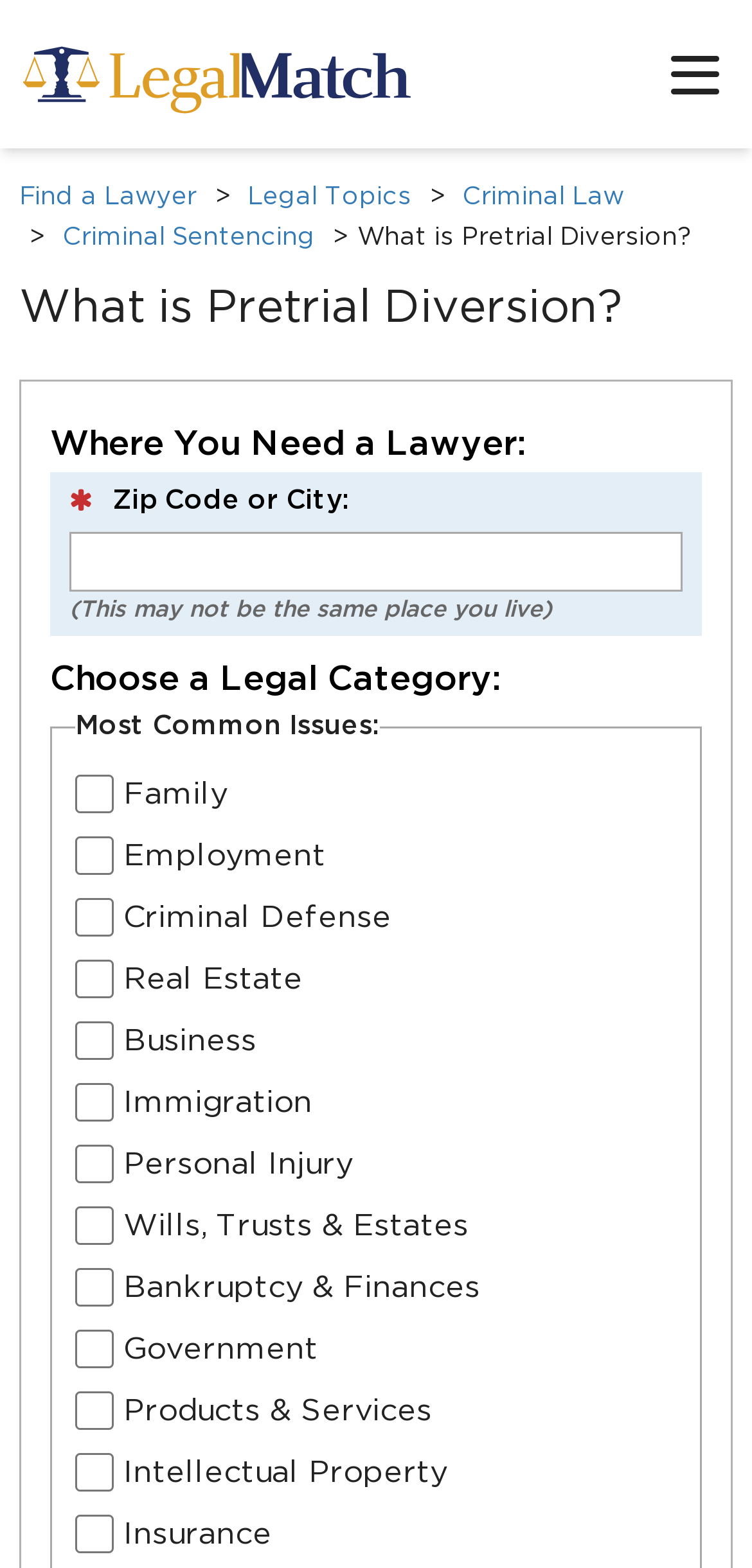Find the bounding box coordinates of the element you need to click on to perform this action: 'Click the Open Menu button'. The coordinates should be represented by four float values between 0 and 1, in the format [left, top, right, bottom].

[0.892, 0.035, 0.956, 0.06]